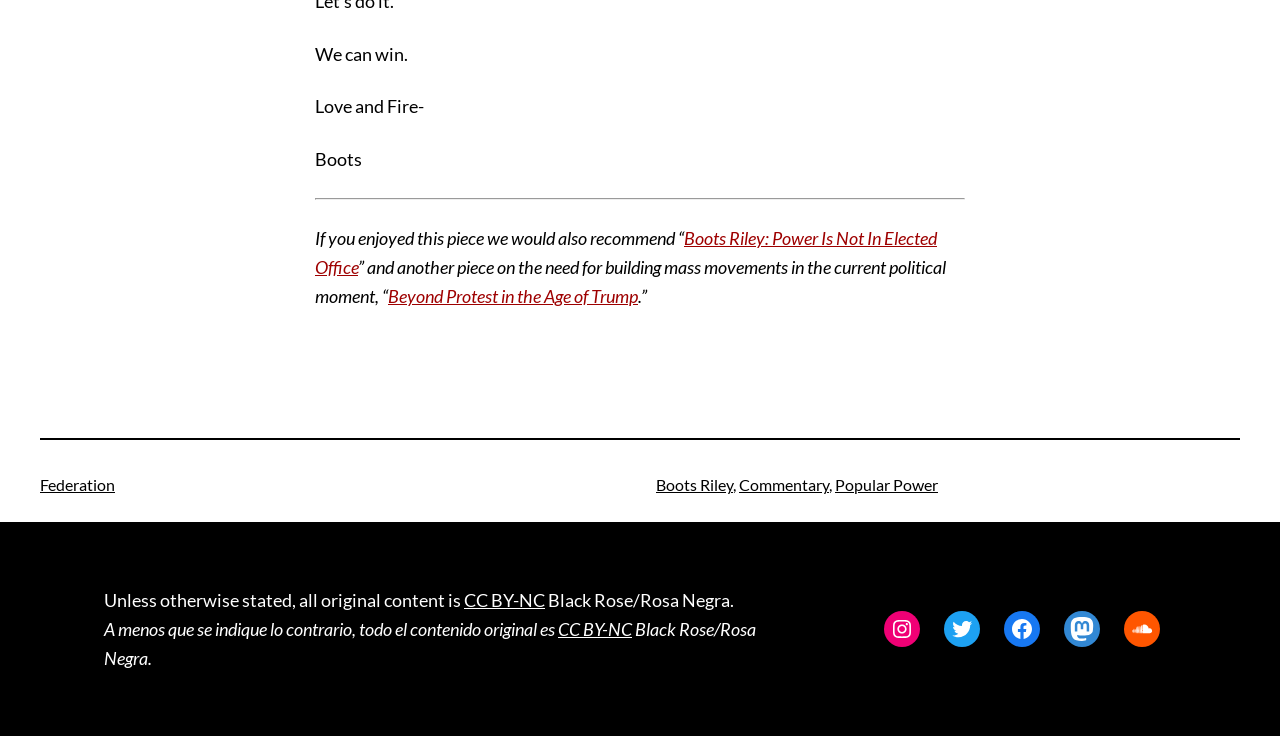How many links are there in the webpage?
Please respond to the question with a detailed and informative answer.

There are 9 links in the webpage, which can be identified by their element types as 'link'. These links are 'Boots Riley: Power Is Not In Elected Office', 'Beyond Protest in the Age of Trump', 'Federation', 'Boots Riley', 'Commentary', 'Popular Power', 'CC BY-NC', 'Instagram', and 'Twitter'.